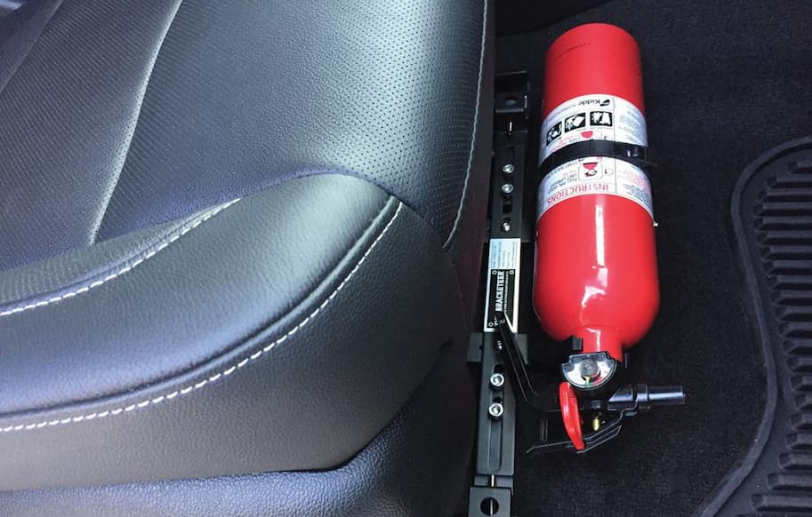Provide a thorough description of the image, including all visible elements.

The image depicts a compact fire extinguisher securely mounted beside the driver's seat in a vehicle. This strategically placed car fire extinguisher is an essential safety feature, designed for easy access during emergencies. It serves to combat potential small fires that could occur in automobiles, such as those involving fabric, paper, wood, or highly flammable fluids like petrol. Having a fire extinguisher readily available can significantly enhance safety measures while on the road, enabling quick responses to fire incidents and helping to prevent larger disasters. Proper storage and accessibility are critical, as they allow the driver to take control in case of a fire, ensuring safety for both the passengers and the vehicle.